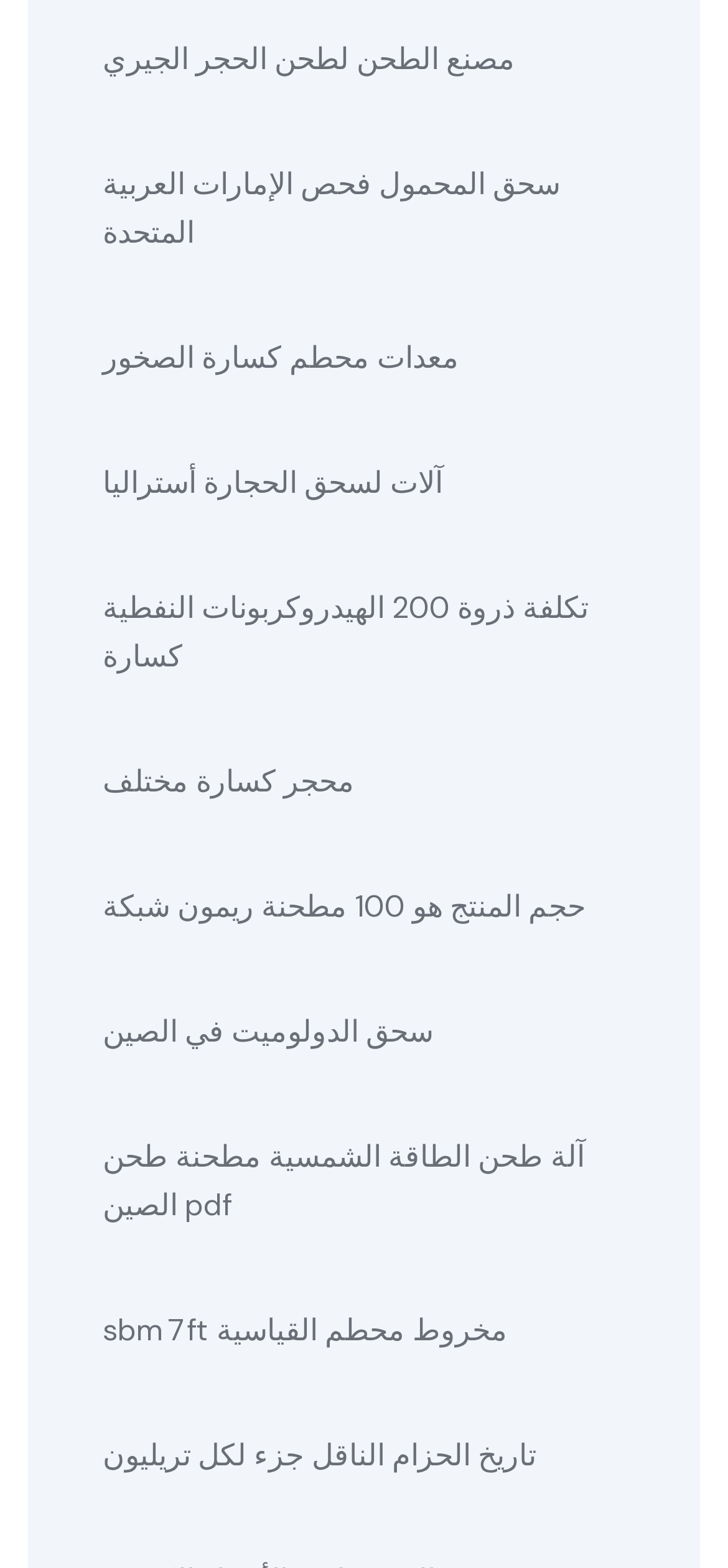Answer the question below using just one word or a short phrase: 
How many links are on the webpage?

13